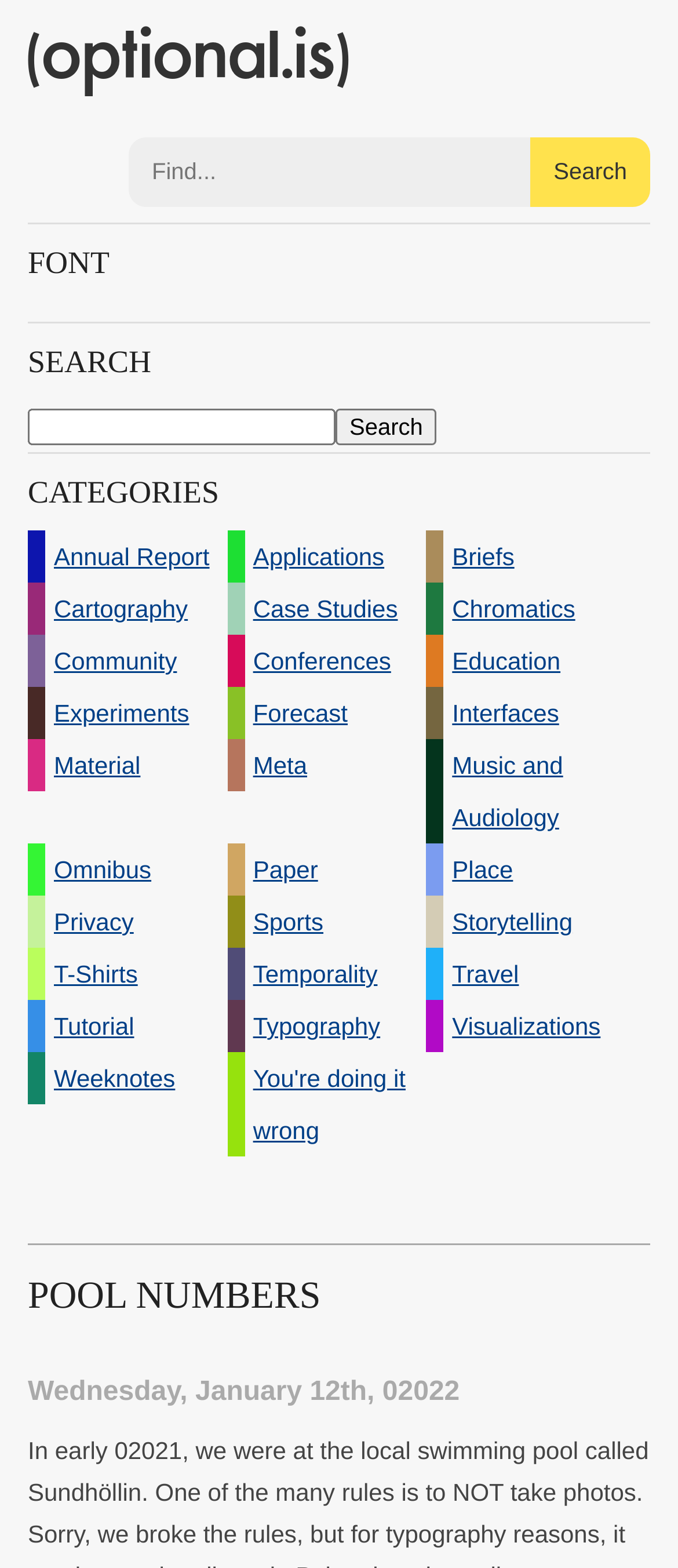Detail the webpage's structure and highlights in your description.

This webpage appears to be a portal or a hub for various categories of content, with a prominent search function at the top. The page is divided into sections, each with a clear heading. 

At the very top, there is a link to the website's homepage, "optional.is", and a search box with a "Search" button next to it. Below this, there are three main sections: "FONT", "SEARCH", and "CATEGORIES". 

The "FONT" section seems to be empty, with no visible content. The "SEARCH" section has a textbox and a "Search" button, which may be used for searching within the website. 

The "CATEGORIES" section is the most prominent part of the page, featuring a long list of links to various categories, such as "Annual Report", "Applications", "Briefs", and many others. These links are arranged in a grid-like pattern, with three columns. 

At the bottom of the page, there is a section titled "POOL NUMBERS", which appears to be empty. Below this, there is a timestamp that reads "Wednesday, January 12th, 02022".